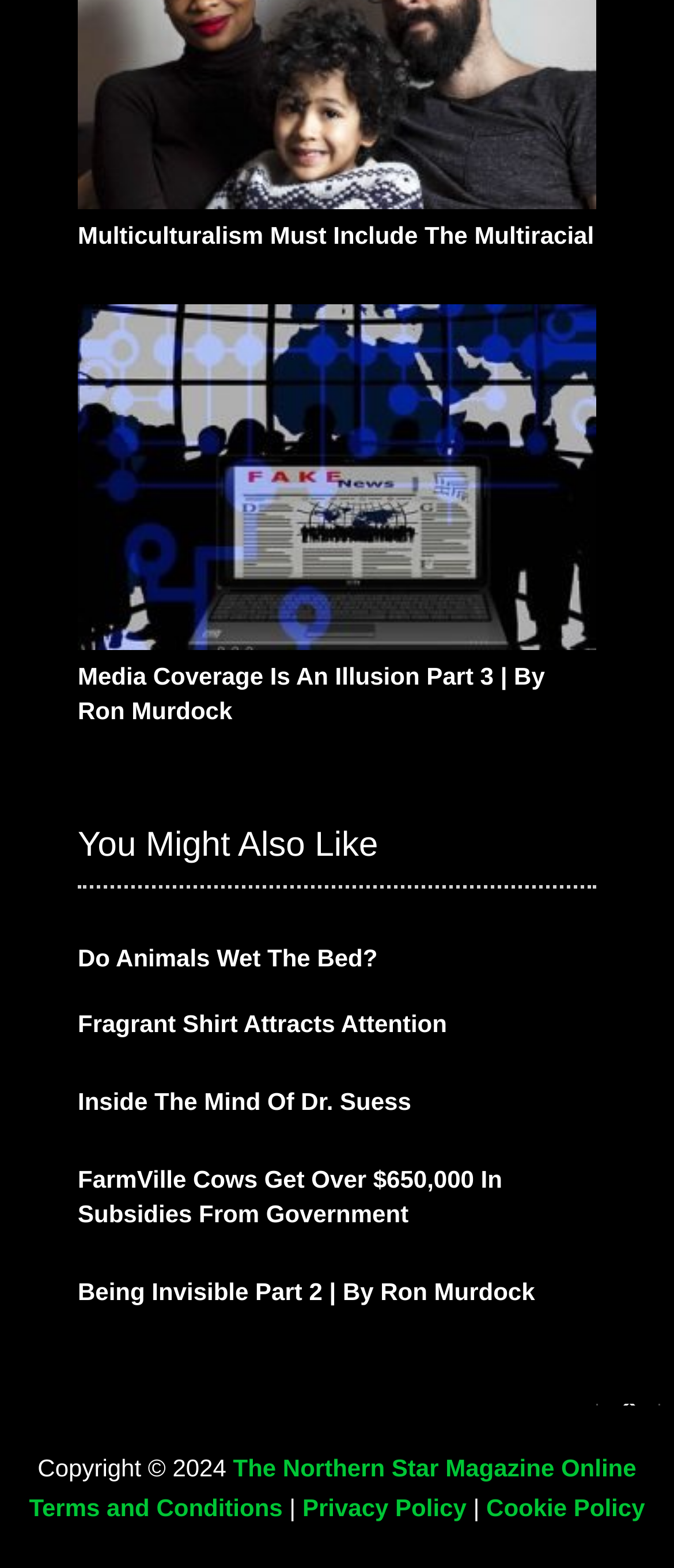Given the description View article →, predict the bounding box coordinates of the UI element. Ensure the coordinates are in the format (top-left x, top-left y, bottom-right x, bottom-right y) and all values are between 0 and 1.

None